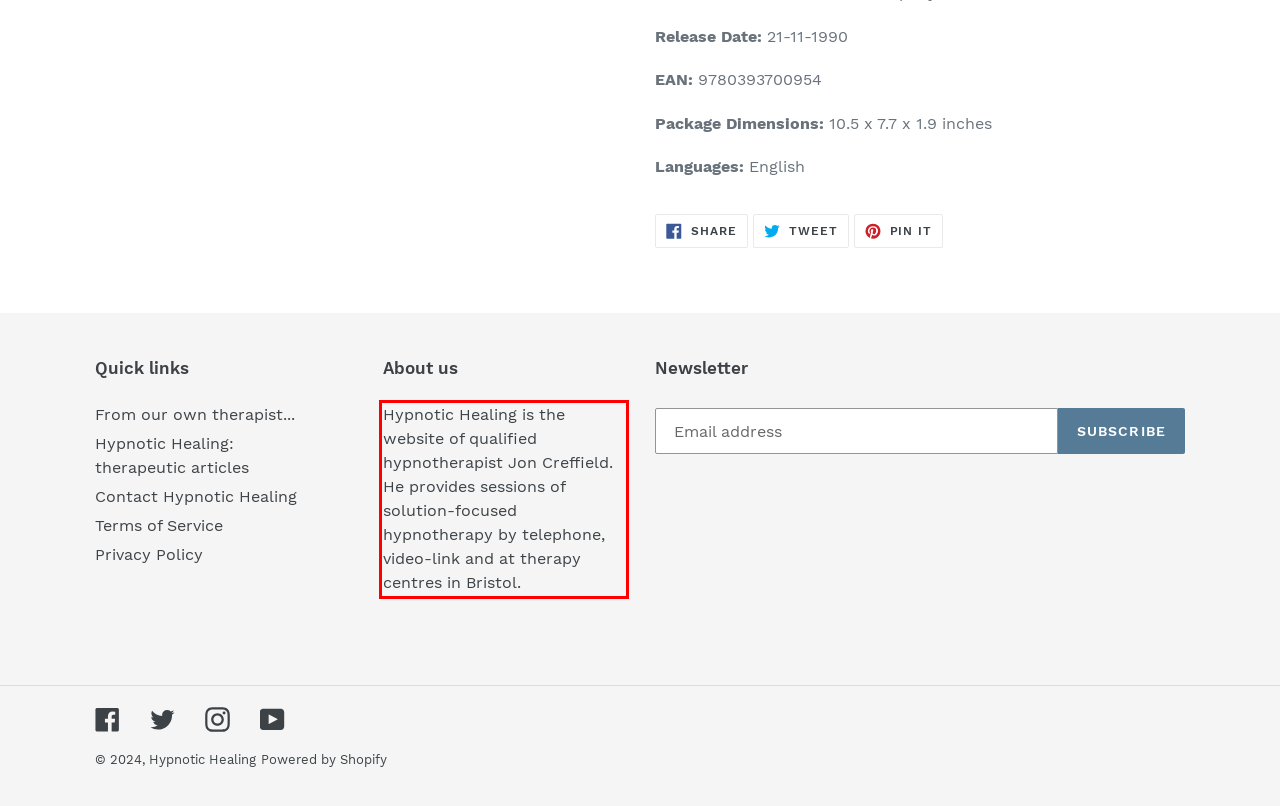Given the screenshot of a webpage, identify the red rectangle bounding box and recognize the text content inside it, generating the extracted text.

Hypnotic Healing is the website of qualified hypnotherapist Jon Creffield. He provides sessions of solution-focused hypnotherapy by telephone, video-link and at therapy centres in Bristol.